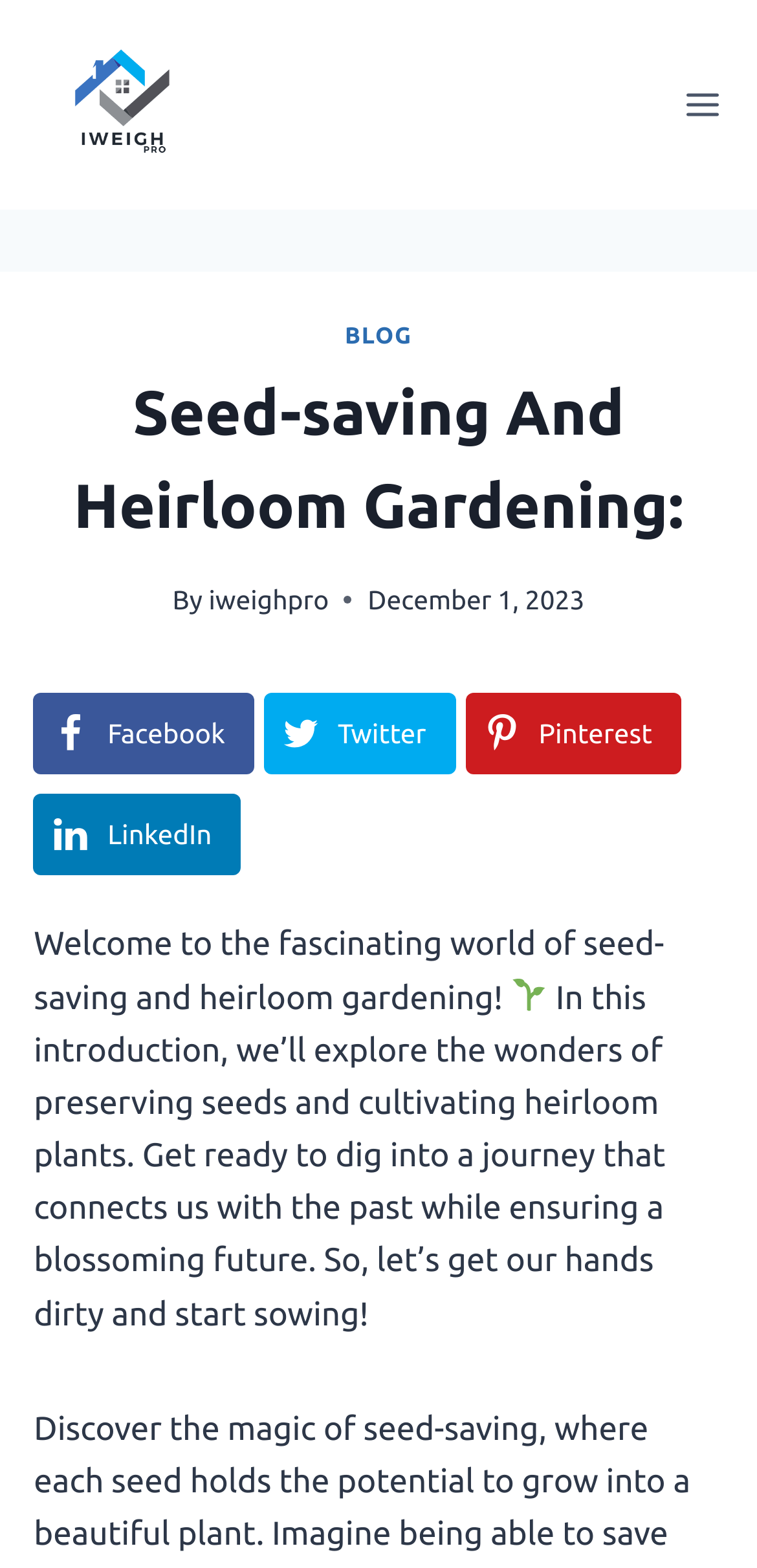Find the bounding box coordinates of the element's region that should be clicked in order to follow the given instruction: "Visit the website of 'iweighpro'". The coordinates should consist of four float numbers between 0 and 1, i.e., [left, top, right, bottom].

[0.276, 0.372, 0.434, 0.392]